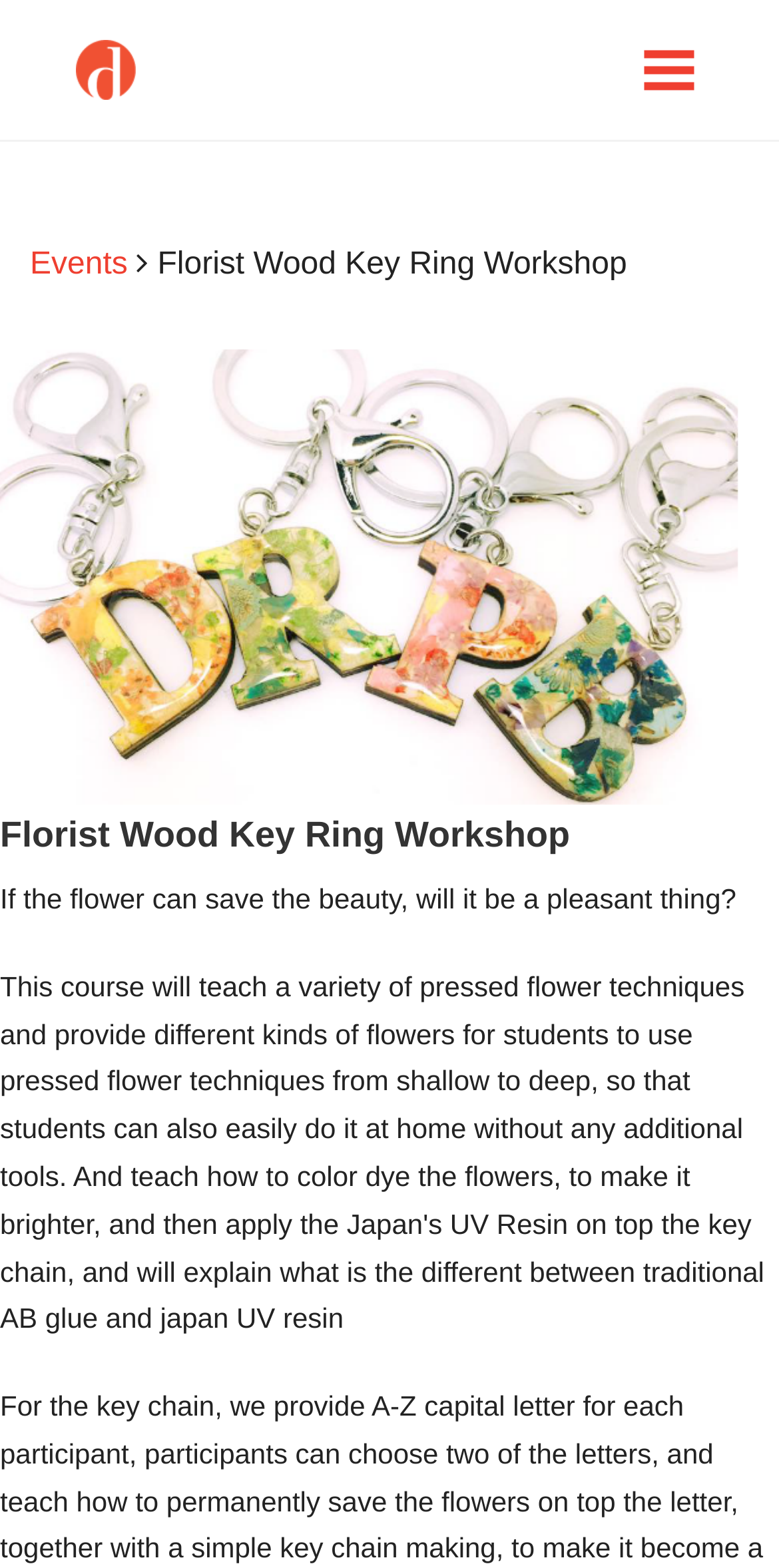Locate the bounding box of the UI element defined by this description: "DIGITAL ECONOMY ACCELERATOR". The coordinates should be given as four float numbers between 0 and 1, formatted as [left, top, right, bottom].

[0.038, 0.703, 0.962, 0.749]